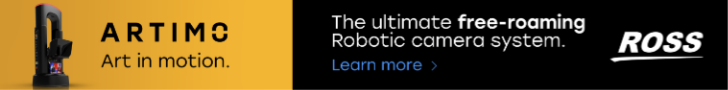Generate a detailed caption that describes the image.

The image prominently features the promotional display for "ARTIMO," described as an innovative free-roaming robotic camera system developed by Ross Video. The design emphasizes the tagline "Art in motion," highlighting the artistic and dynamic capabilities of the technology. The backdrop employs a sleek, modern aesthetic, predominantly featuring a warm yellow tone alongside the crisp, bold logo of Ross Video, which is aligned to the right. Accompanying the visuals, there are direct prompts for viewers, including a call to action to "Learn more," inviting further exploration of the product's features and applications in media and entertainment. This image effectively communicates the cutting-edge offerings of Ross Video at METexpo22, showcasing their commitment to enhancing creative potential through advanced technology.